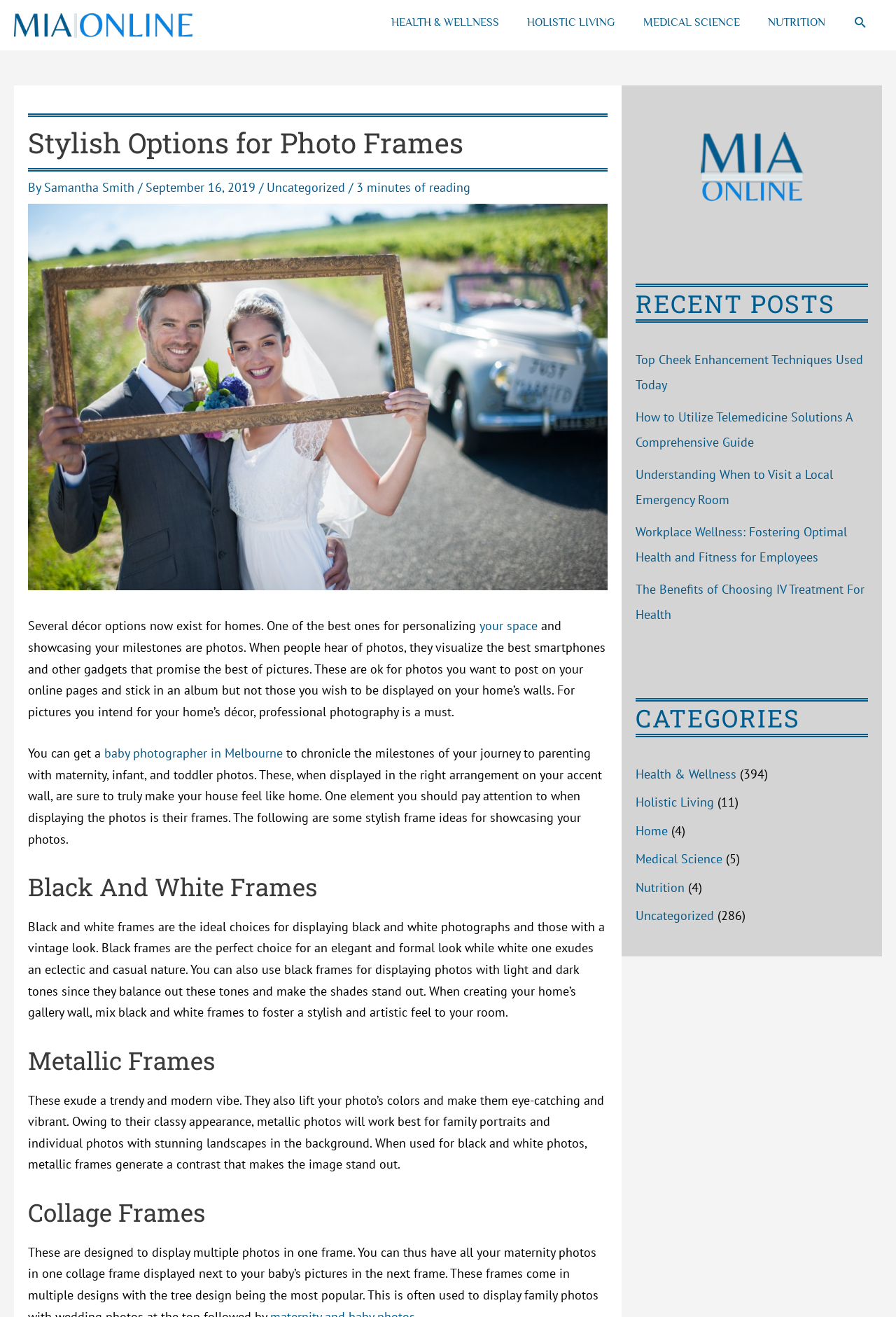Please determine the bounding box coordinates for the element that should be clicked to follow these instructions: "Read the 'Stylish Options for Photo Frames' article".

[0.031, 0.086, 0.678, 0.13]